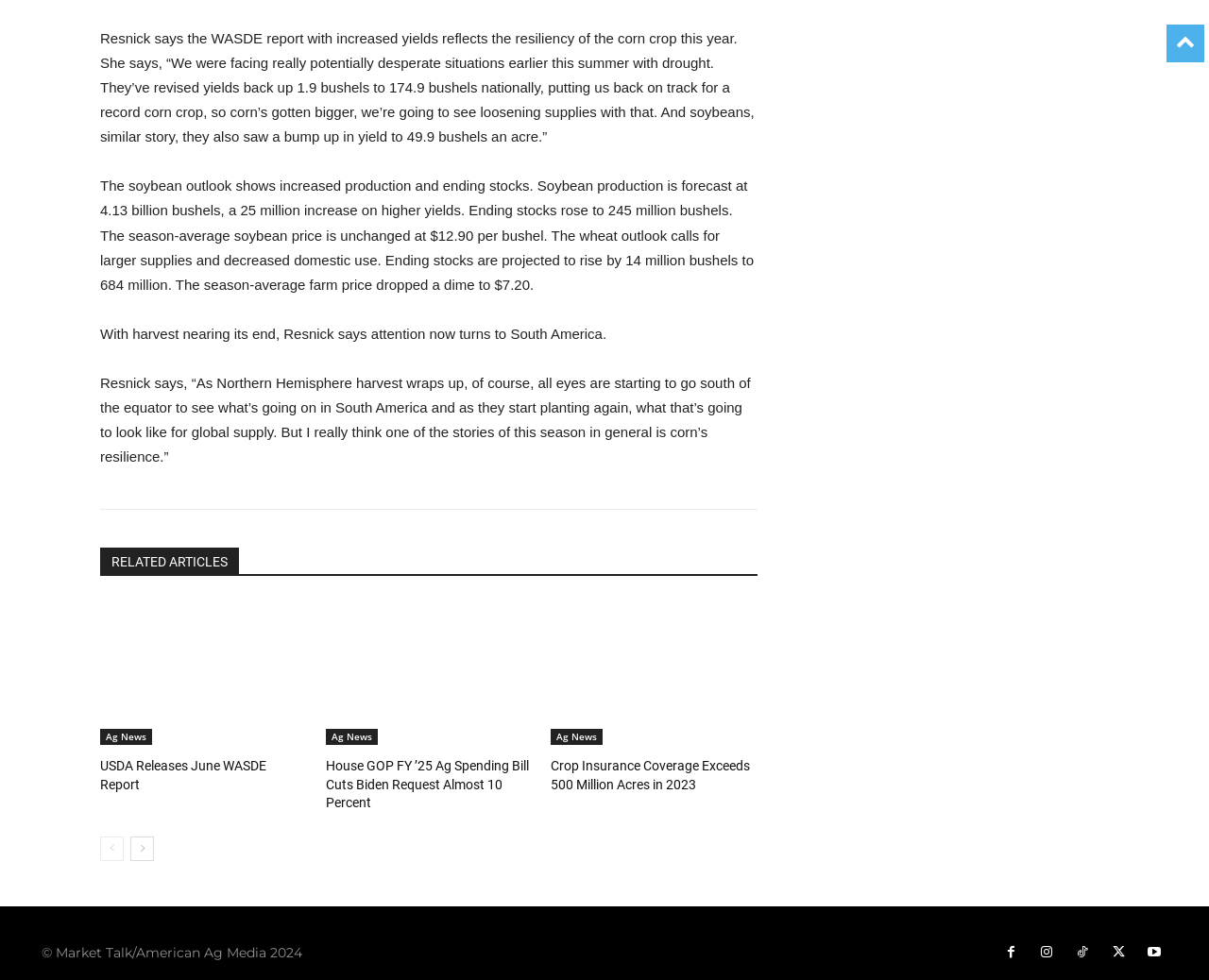Identify the bounding box coordinates for the region to click in order to carry out this instruction: "Click on the Facebook icon". Provide the coordinates using four float numbers between 0 and 1, formatted as [left, top, right, bottom].

[0.825, 0.938, 0.847, 0.965]